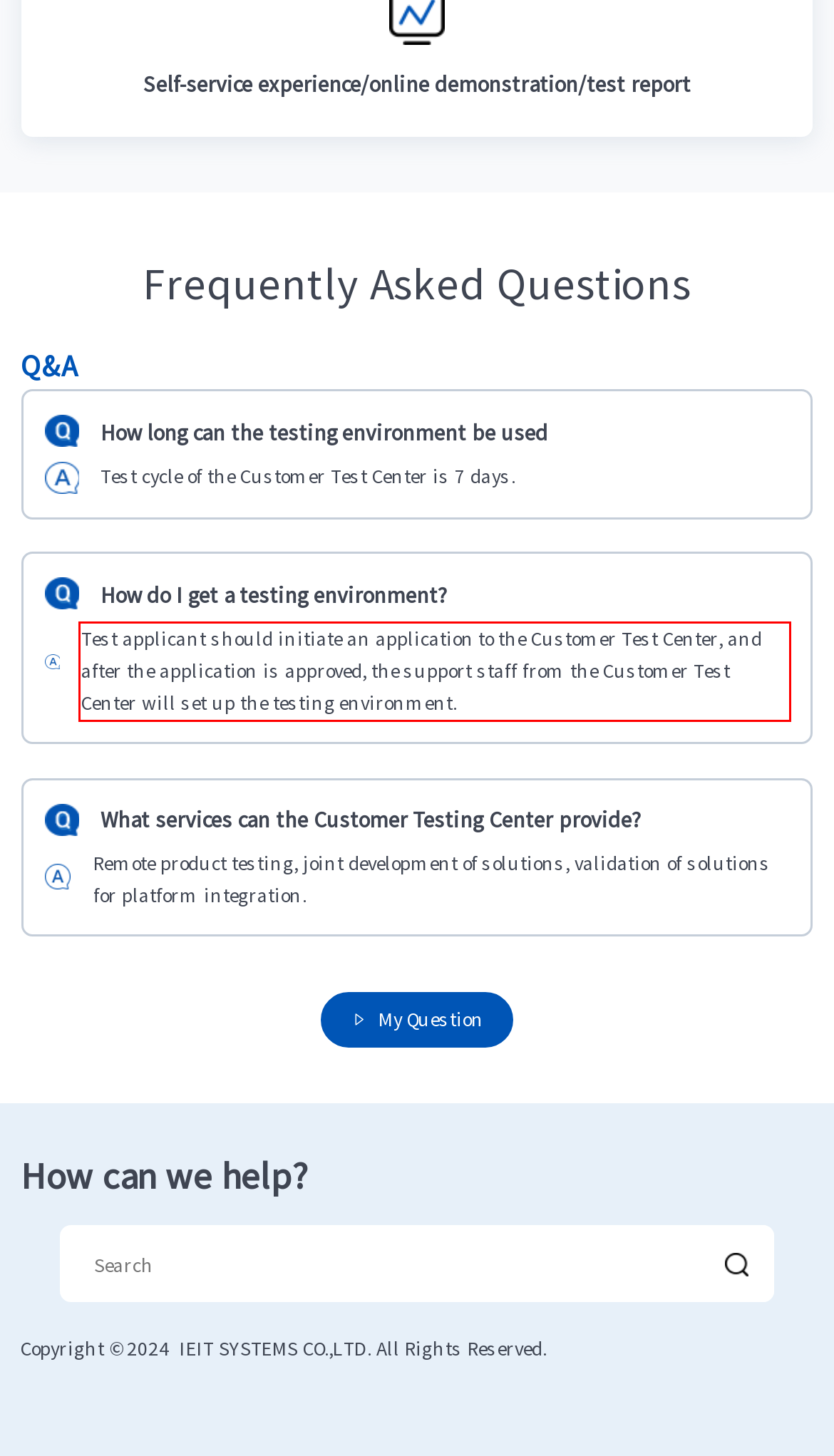With the given screenshot of a webpage, locate the red rectangle bounding box and extract the text content using OCR.

Test applicant should initiate an application to the Customer Test Center, and after the application is approved, the support staff from the Customer Test Center will set up the testing environment.